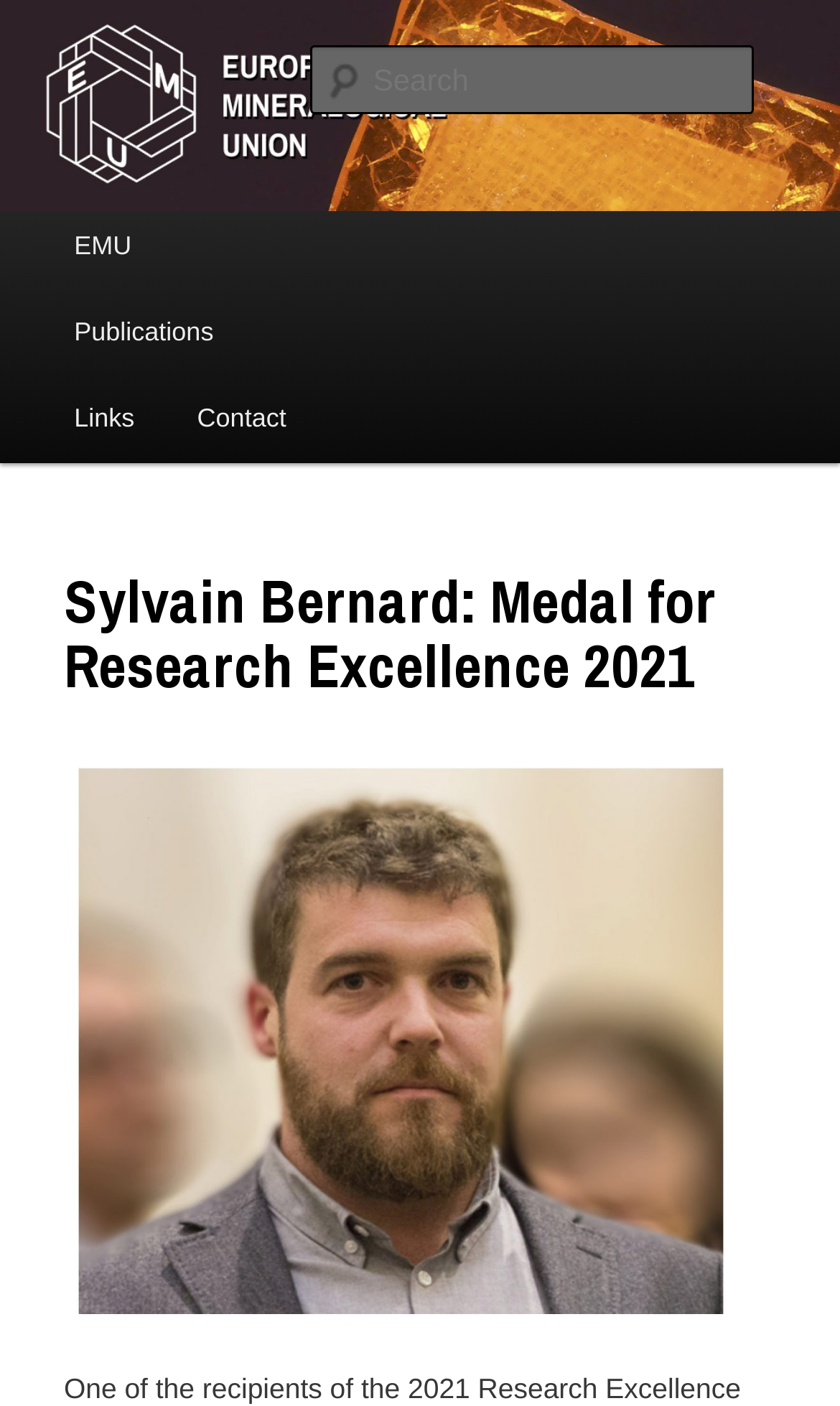Provide the bounding box coordinates of the HTML element described by the text: "parent_node: Search name="s" placeholder="Search"". The coordinates should be in the format [left, top, right, bottom] with values between 0 and 1.

[0.37, 0.032, 0.897, 0.081]